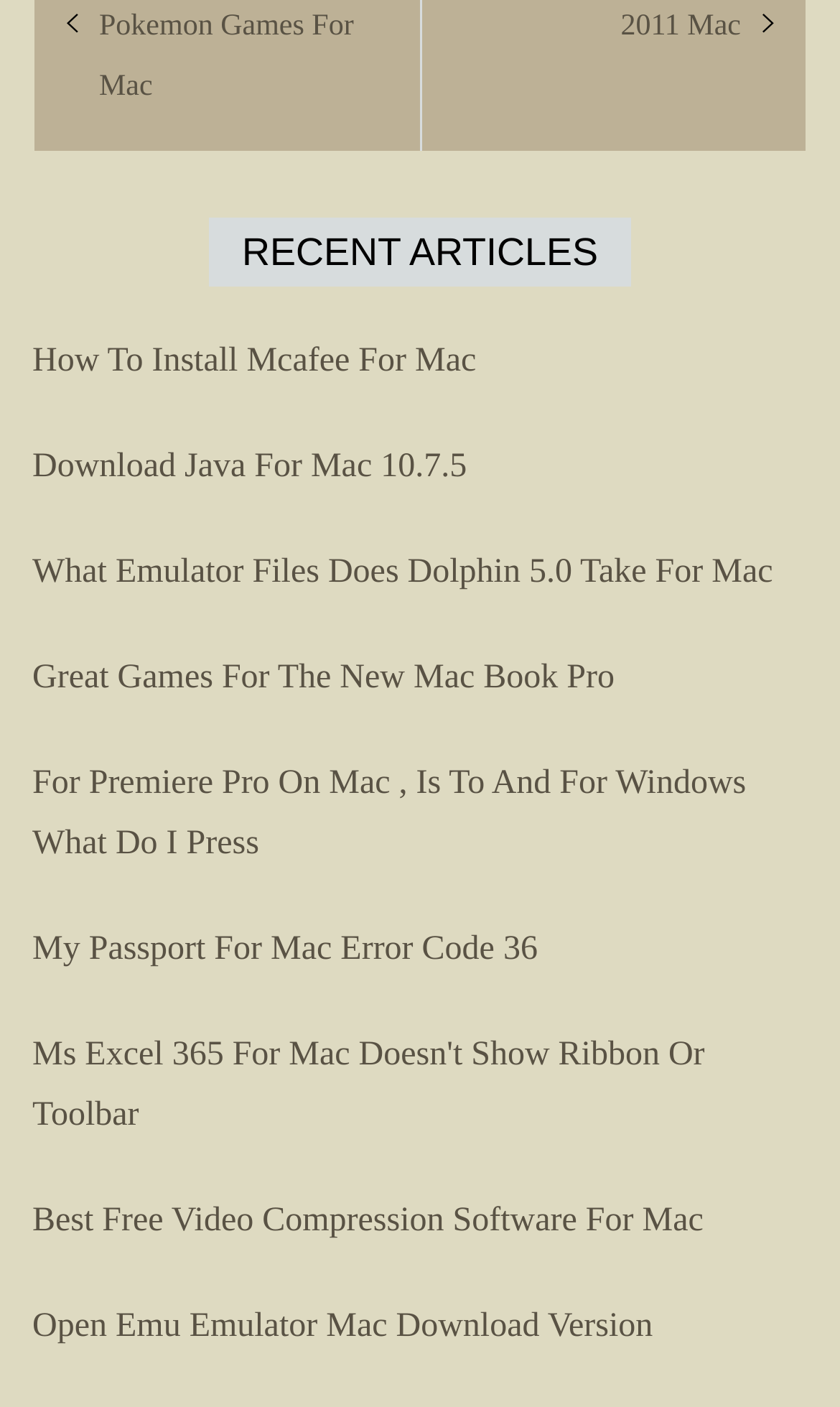How many links are on the webpage?
Look at the screenshot and respond with one word or a short phrase.

9